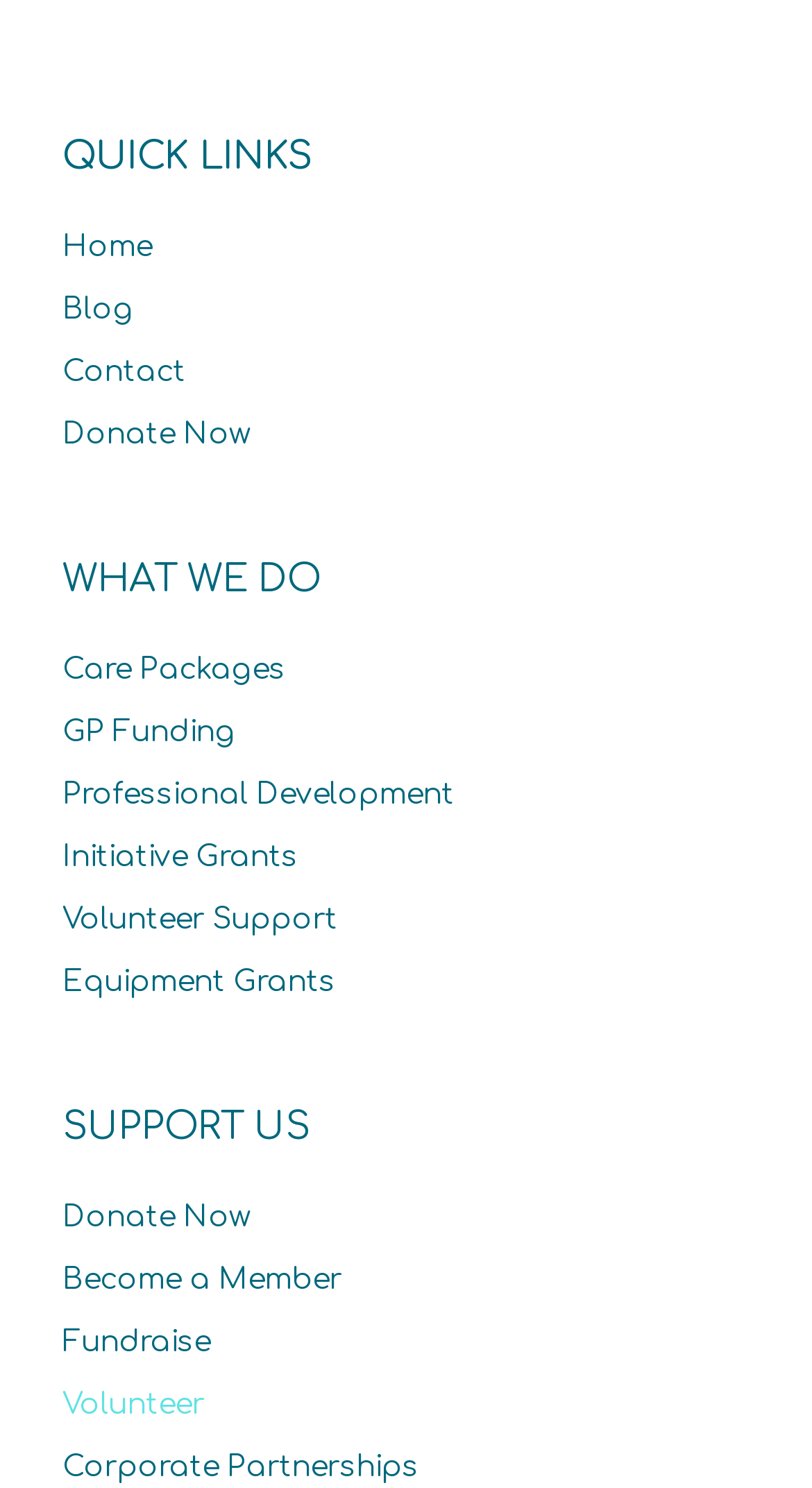Determine the bounding box coordinates for the HTML element mentioned in the following description: "What We Do". The coordinates should be a list of four floats ranging from 0 to 1, represented as [left, top, right, bottom].

[0.077, 0.375, 0.395, 0.403]